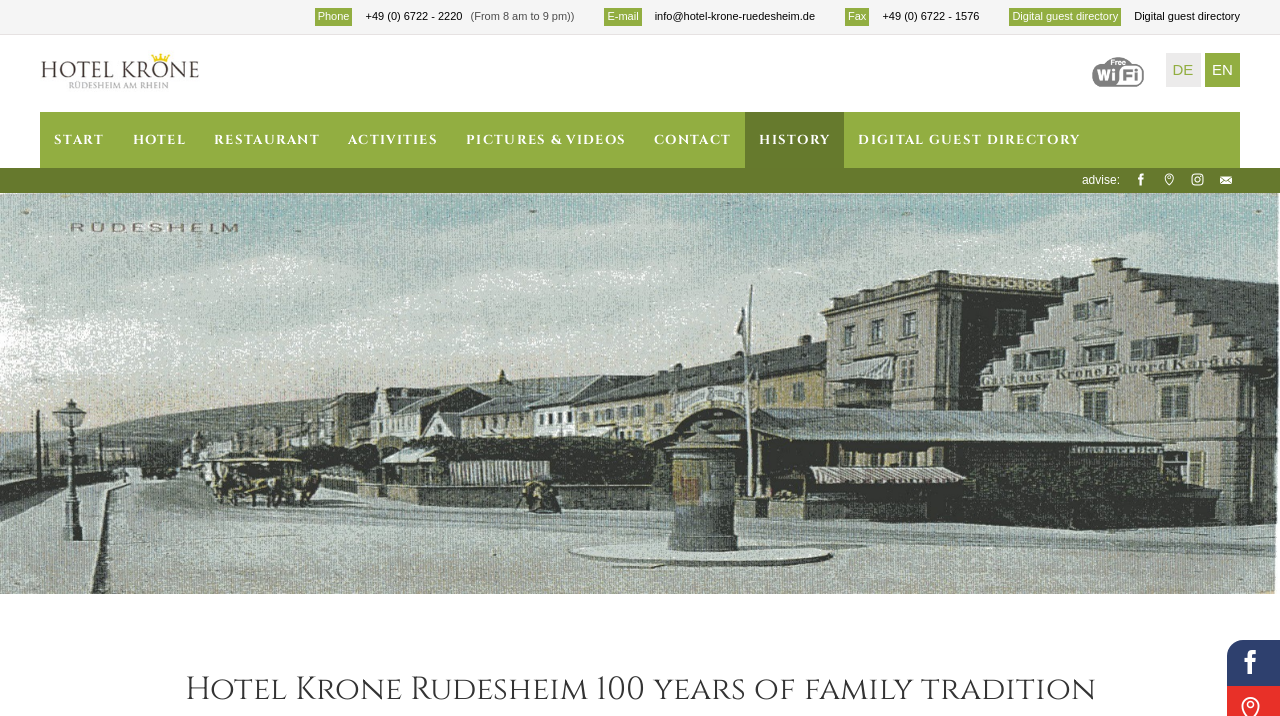Find the bounding box coordinates for the HTML element specified by: "title="google map"".

[0.905, 0.234, 0.924, 0.269]